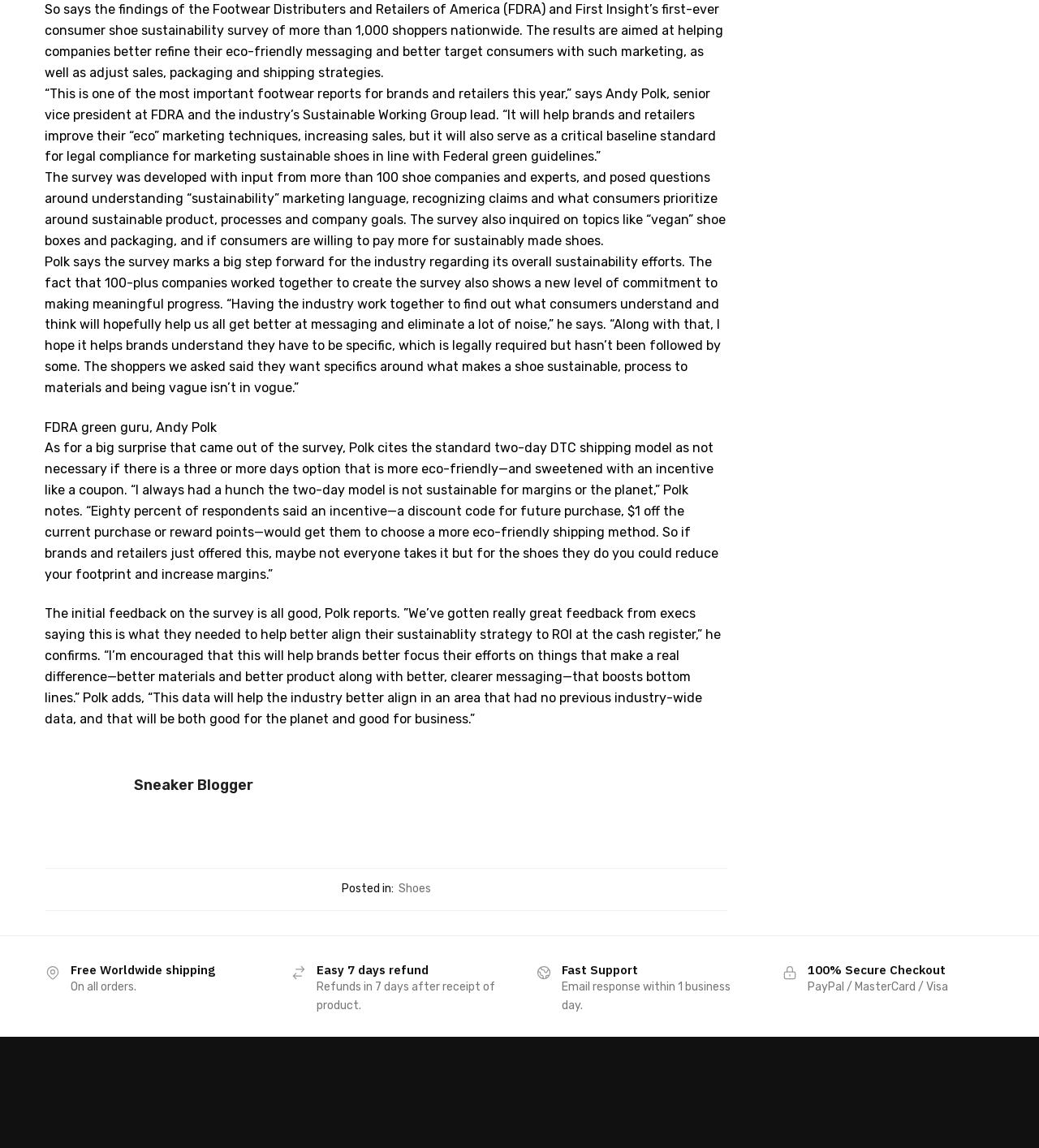Find the bounding box of the UI element described as: "Sneaker Blogger". The bounding box coordinates should be given as four float values between 0 and 1, i.e., [left, top, right, bottom].

[0.129, 0.669, 0.701, 0.69]